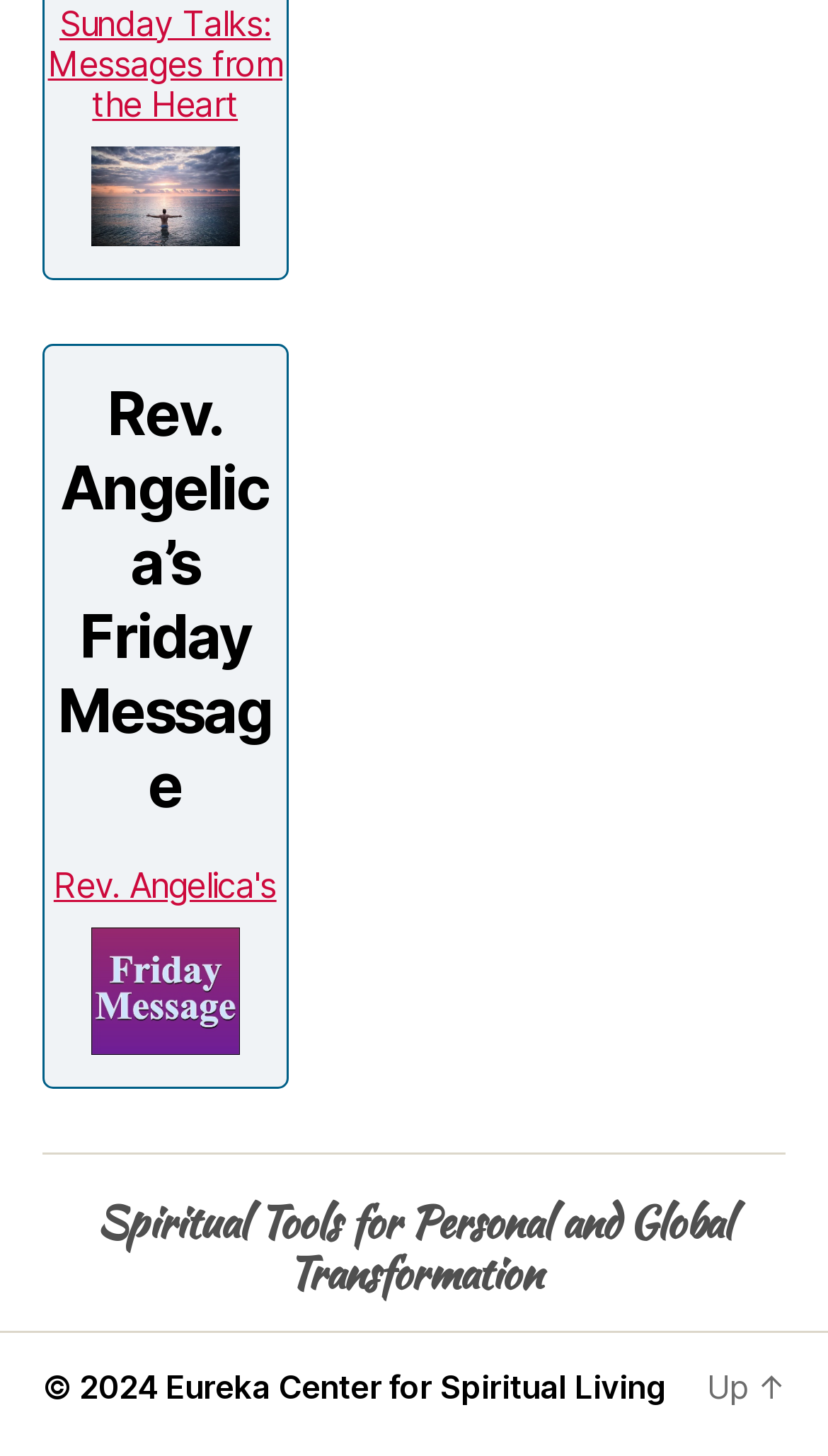What is the name of the spiritual center?
Kindly offer a comprehensive and detailed response to the question.

I found the answer by looking at the bottom of the webpage, where the copyright information is usually located. There, I saw a link with the text 'Eureka Center for Spiritual Living', which suggests that this is the name of the spiritual center.